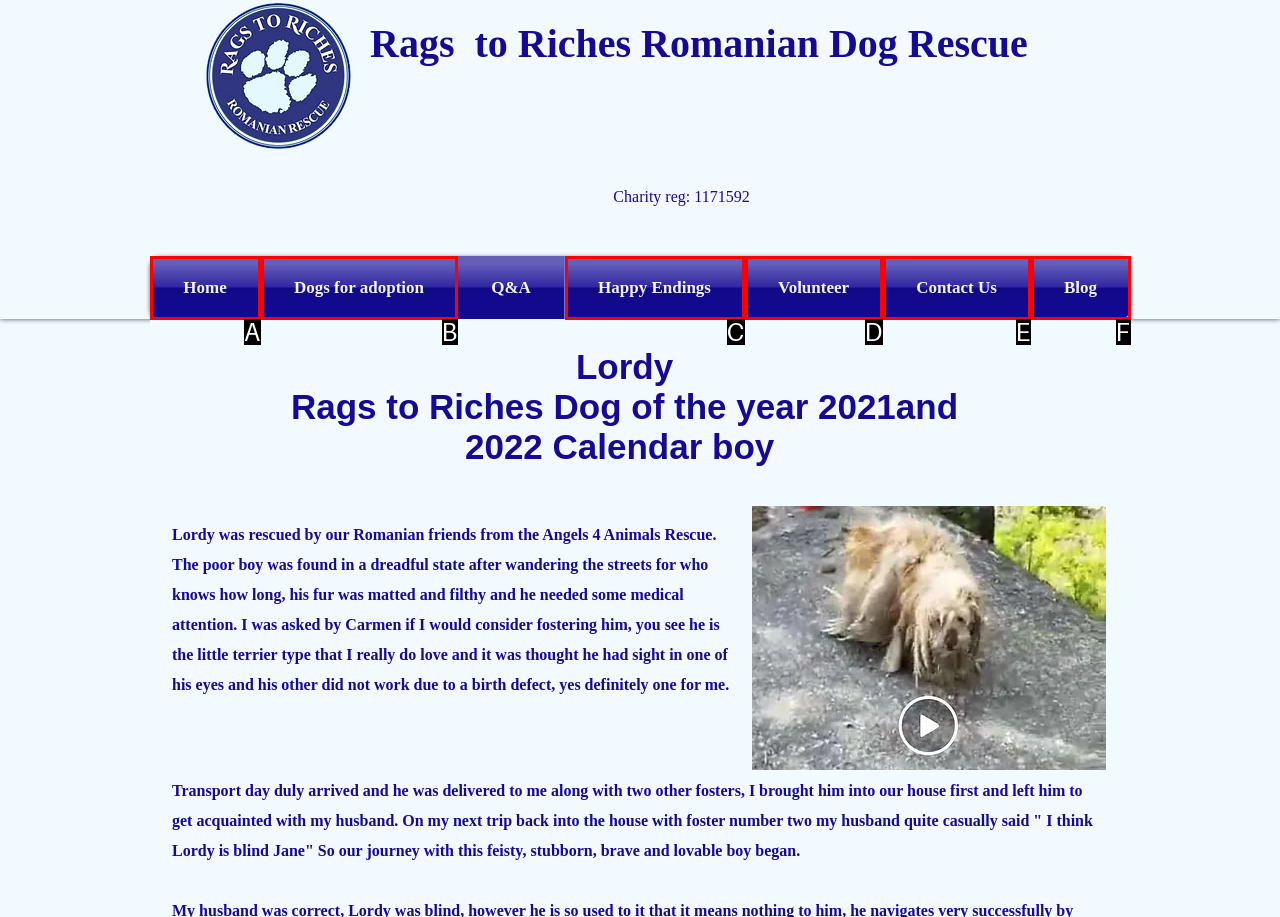Using the description: Contact Us, find the best-matching HTML element. Indicate your answer with the letter of the chosen option.

E